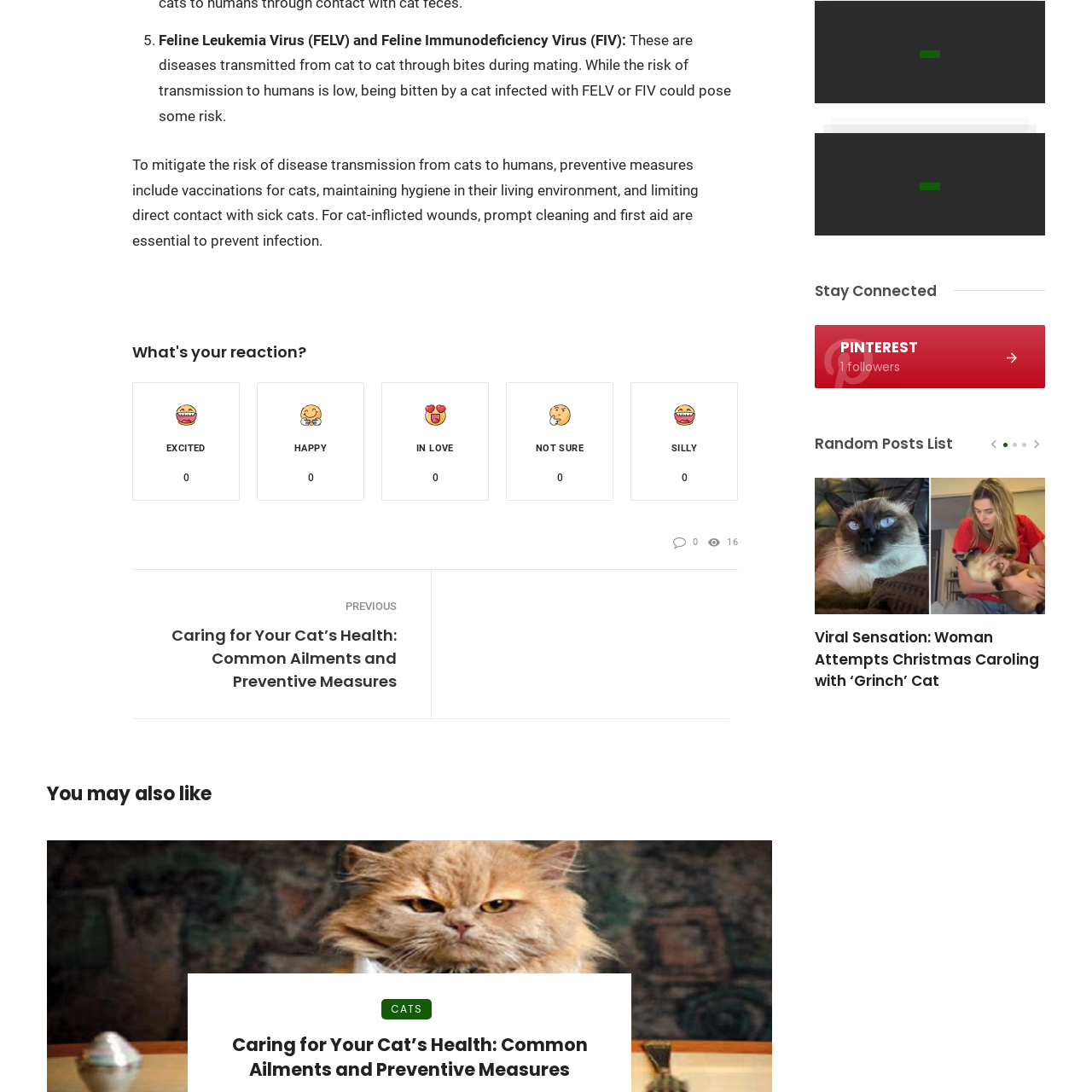Describe in detail the image that is highlighted by the red bounding box.

The image features a stylized graphic representation related to the topic of feline health, particularly in the context of emotional responses. This graphic likely indicates a reaction option in an interactive setting, perhaps related to cat care or awareness about feline diseases such as Feline Leukemia Virus (FELV) and Feline Immunodeficiency Virus (FIV). These diseases can be transmitted among cats and pose minimal risk to humans. The image may serve as part of a survey or engagement tool, encouraging viewers to express their feelings or reactions while learning about important health information for cats.